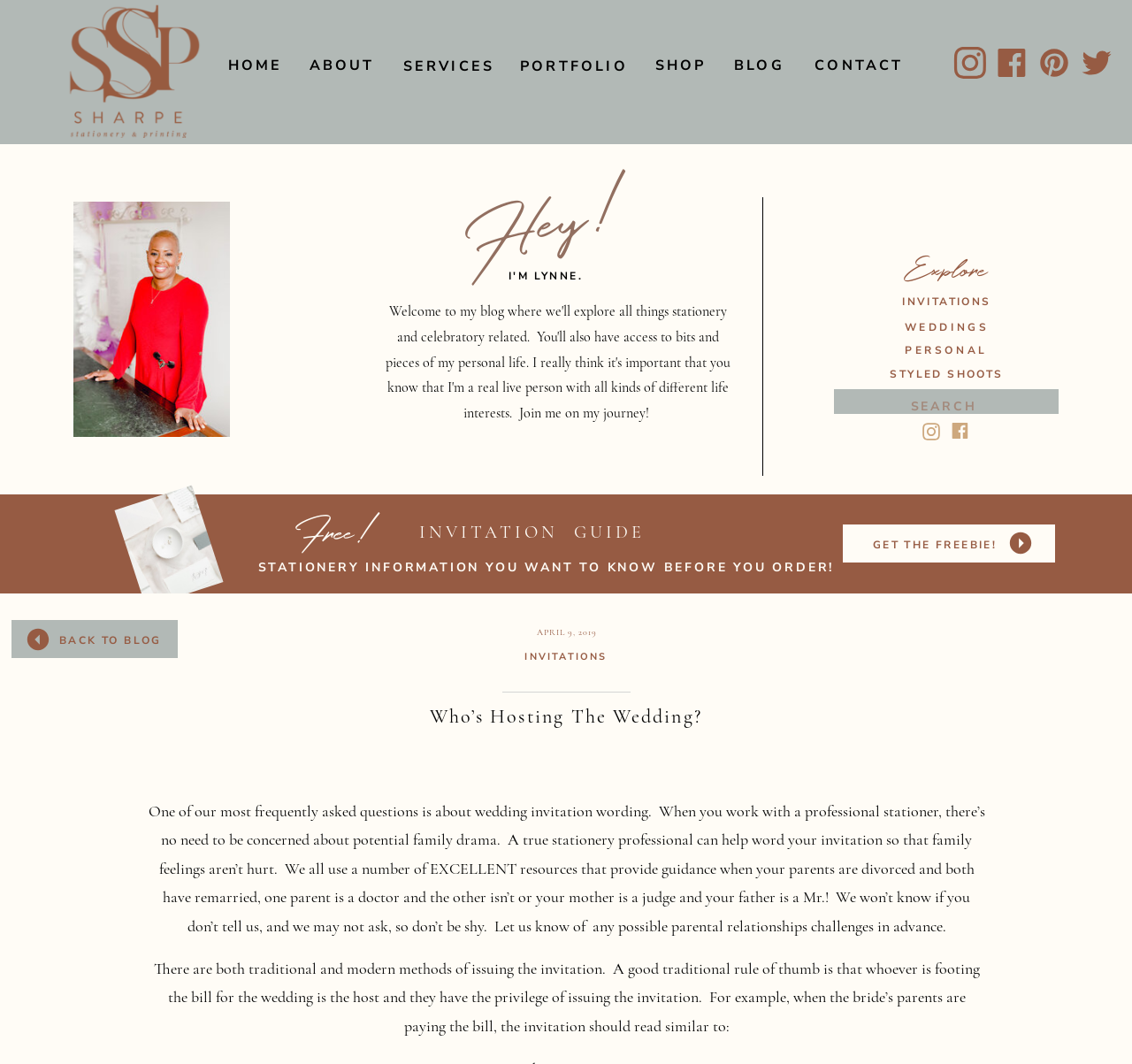What is the name of the author?
Answer the question in as much detail as possible.

The author's name is mentioned in the heading 'I'M LYNNE.' which is located at the top of the webpage.